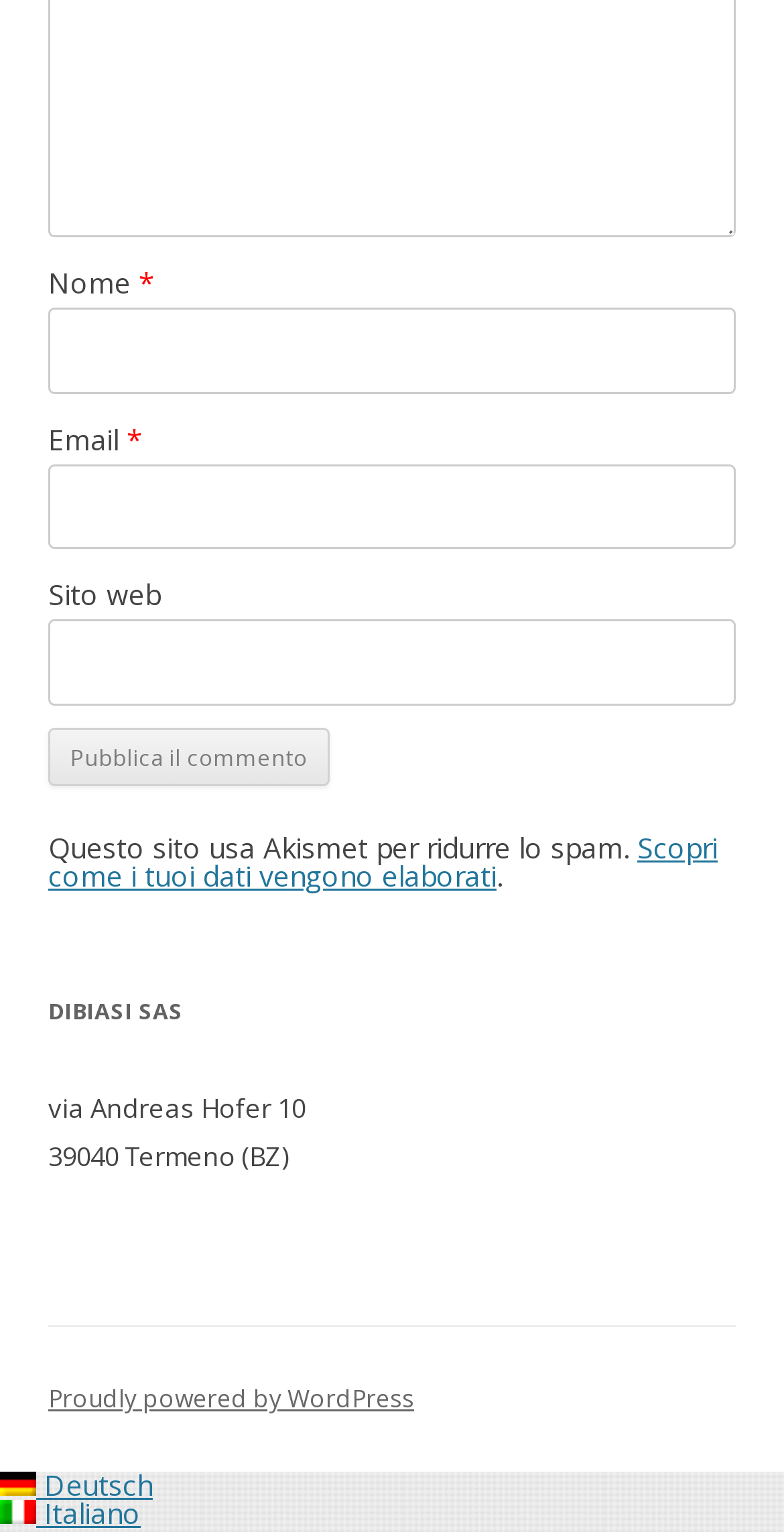Reply to the question with a brief word or phrase: What is the purpose of the website?

Commenting